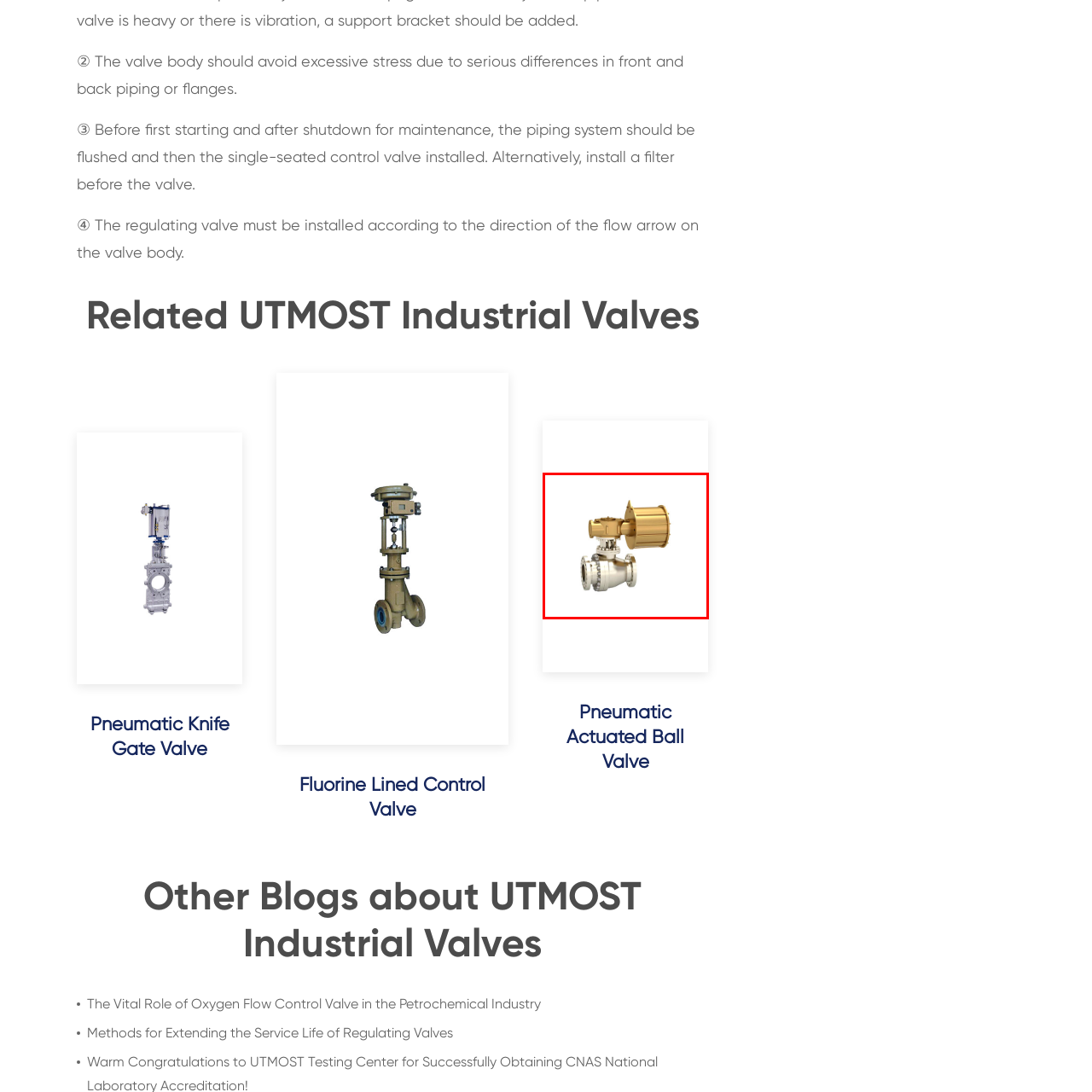What type of connections does the valve body have? Examine the image inside the red bounding box and answer concisely with one word or a short phrase.

Flange connections